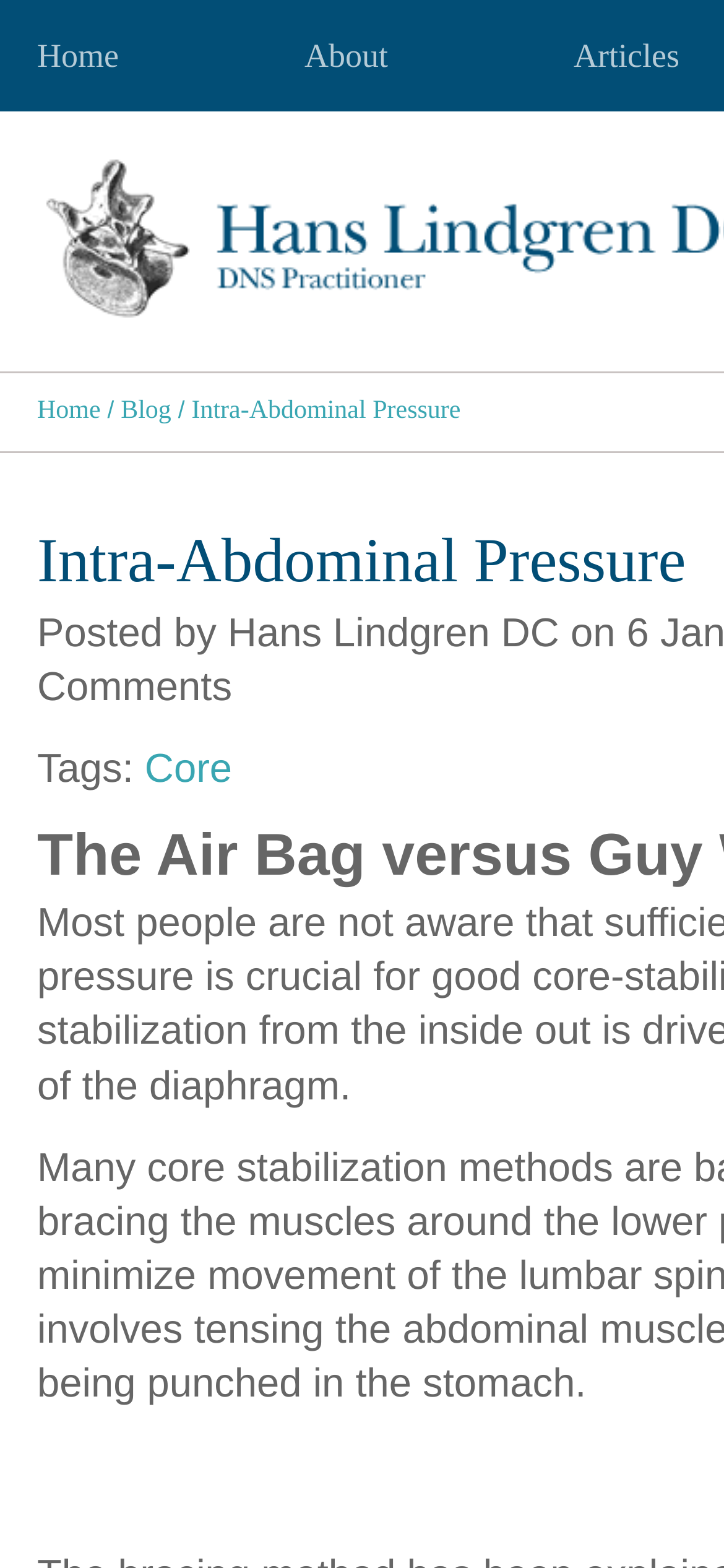Please answer the following question as detailed as possible based on the image: 
How many menu items are there?

I counted the number of link elements at the top of the webpage and found that there are four menu items: 'Home', 'About', 'Articles', and 'Blog'. These elements have bounding boxes of [0.051, 0.0, 0.164, 0.071], [0.421, 0.0, 0.536, 0.071], [0.792, 0.0, 0.938, 0.071], and [0.167, 0.253, 0.237, 0.271], respectively.